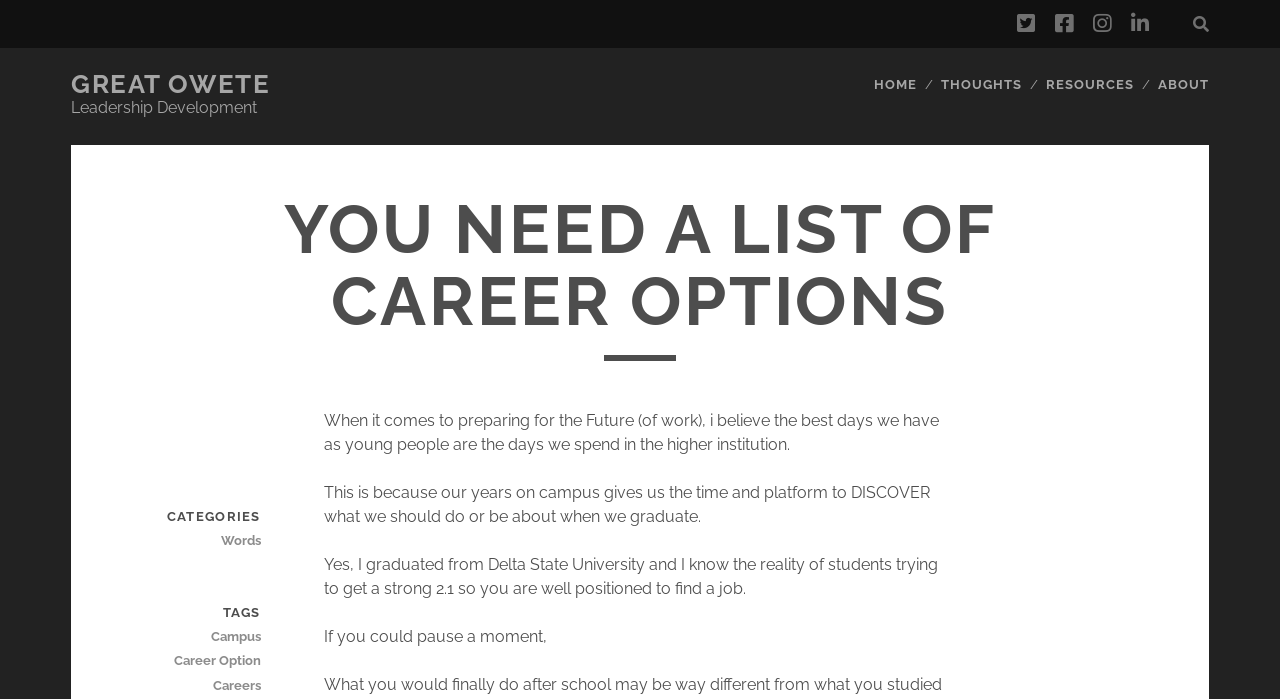Using the elements shown in the image, answer the question comprehensively: What is the author's alma mater?

The author mentions 'I graduated from Delta State University' in the text, indicating that Delta State University is the author's alma mater.